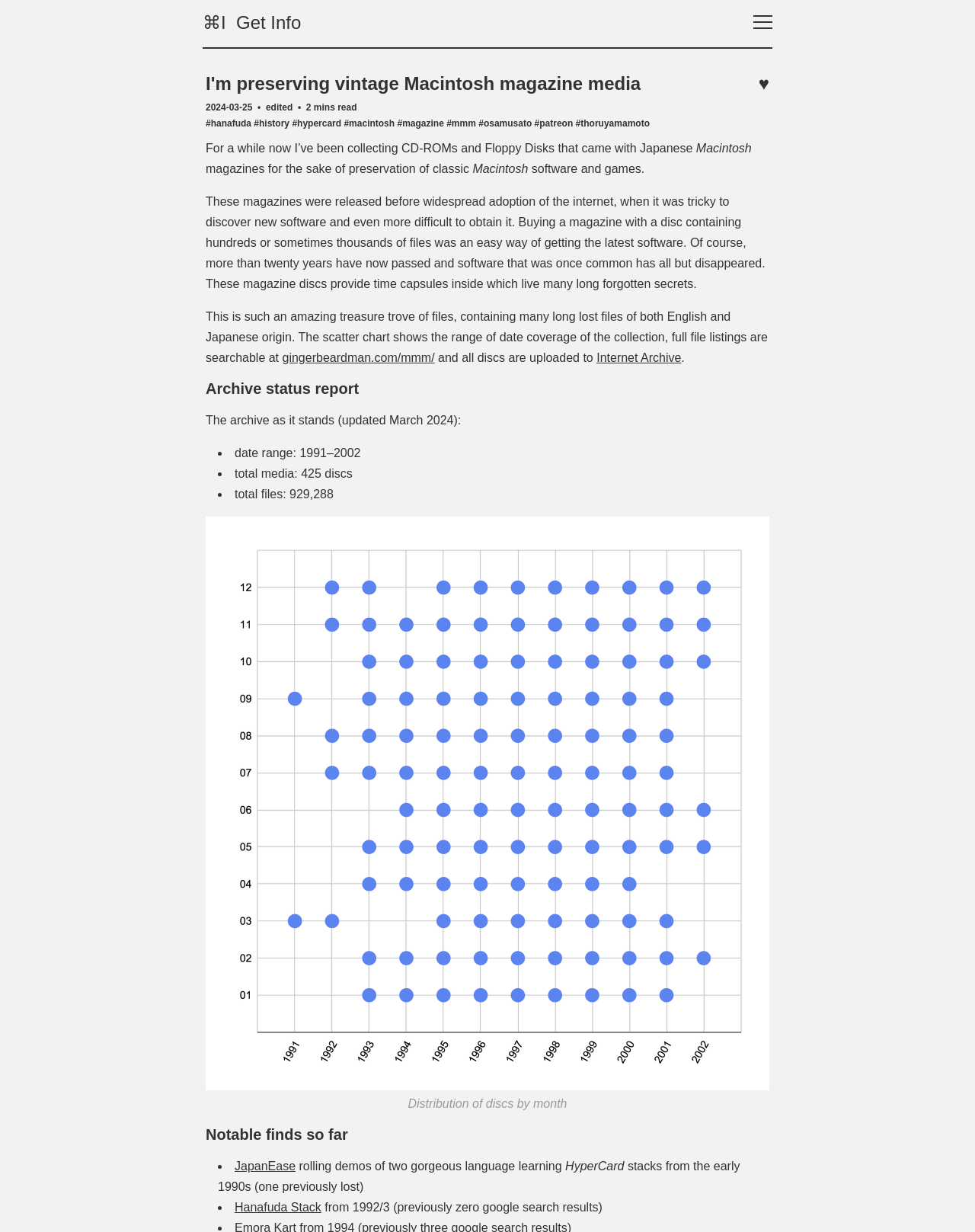Pinpoint the bounding box coordinates of the area that should be clicked to complete the following instruction: "Toggle navigation". The coordinates must be given as four float numbers between 0 and 1, i.e., [left, top, right, bottom].

[0.773, 0.012, 0.792, 0.024]